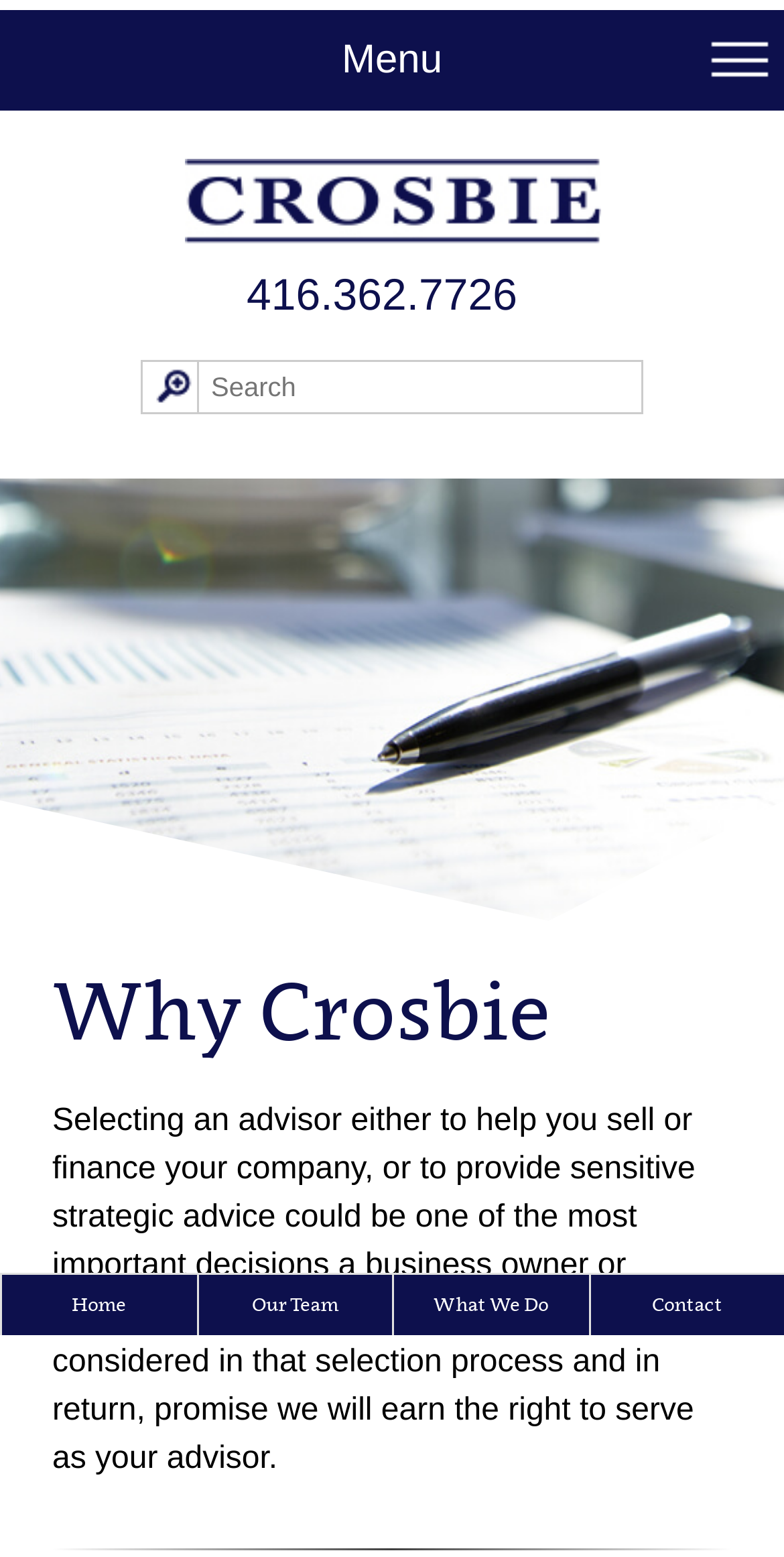Find the bounding box of the element with the following description: "What We Do". The coordinates must be four float numbers between 0 and 1, formatted as [left, top, right, bottom].

[0.503, 0.819, 0.75, 0.858]